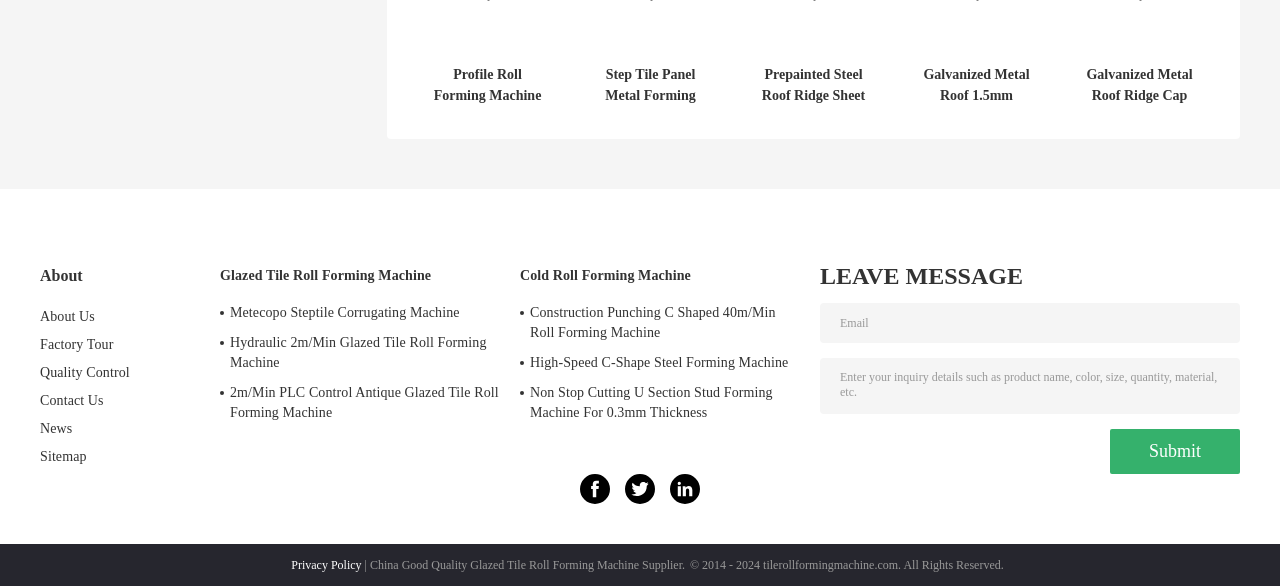Utilize the details in the image to give a detailed response to the question: What is the purpose of the 'LEAVE MESSAGE' section?

I inferred the purpose of the 'LEAVE MESSAGE' section by looking at the textboxes and button below it, which suggest that the user can enter their email and inquiry details and submit it to the company.